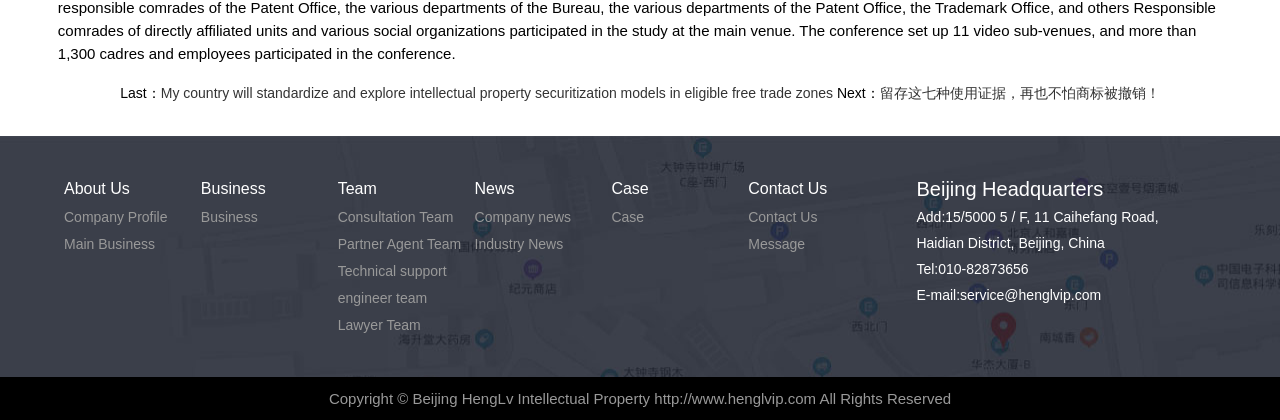Please find the bounding box coordinates of the element that must be clicked to perform the given instruction: "Contact 'Consultation Team'". The coordinates should be four float numbers from 0 to 1, i.e., [left, top, right, bottom].

[0.264, 0.498, 0.354, 0.536]